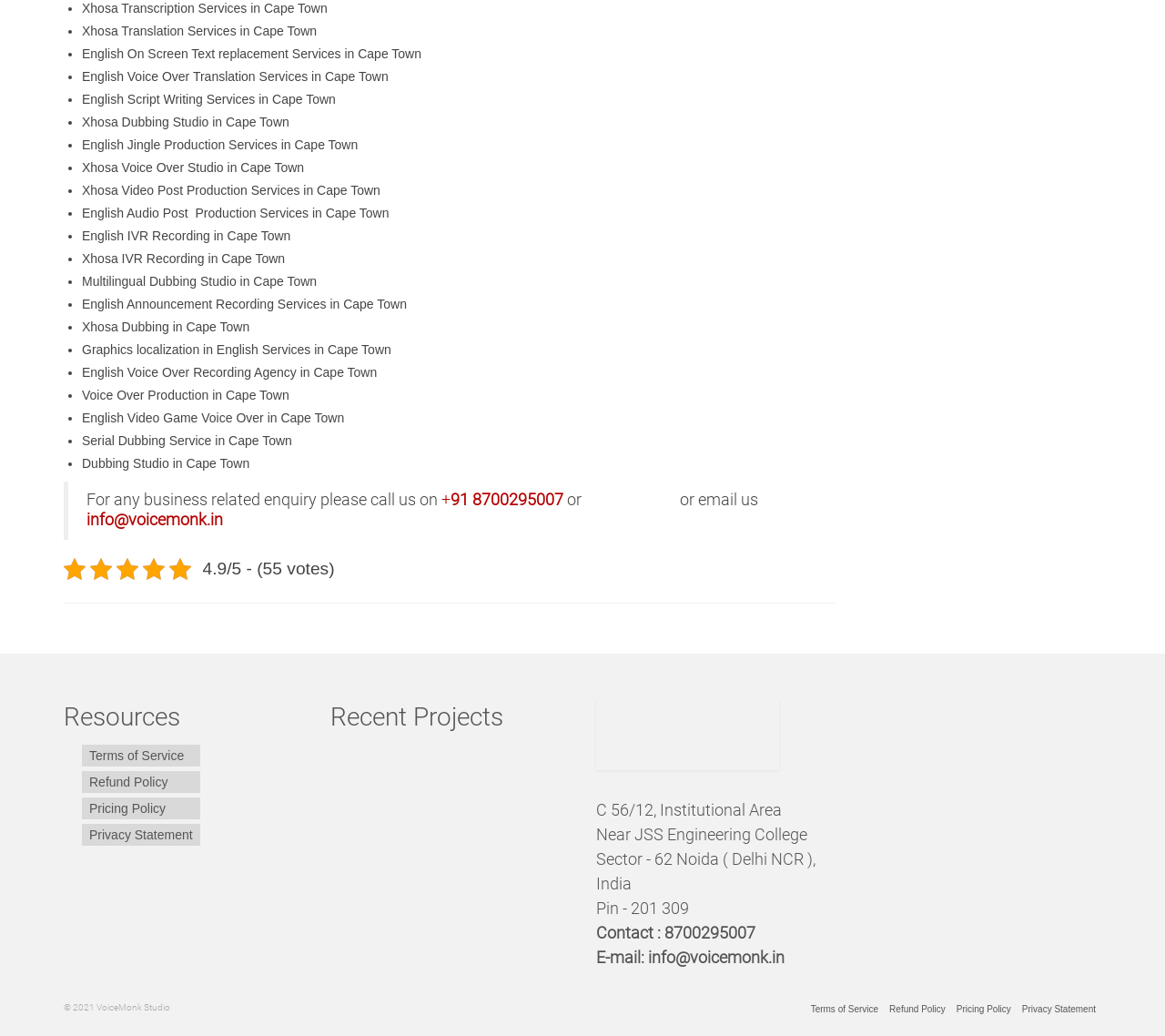Specify the bounding box coordinates of the area to click in order to follow the given instruction: "Search for something."

None